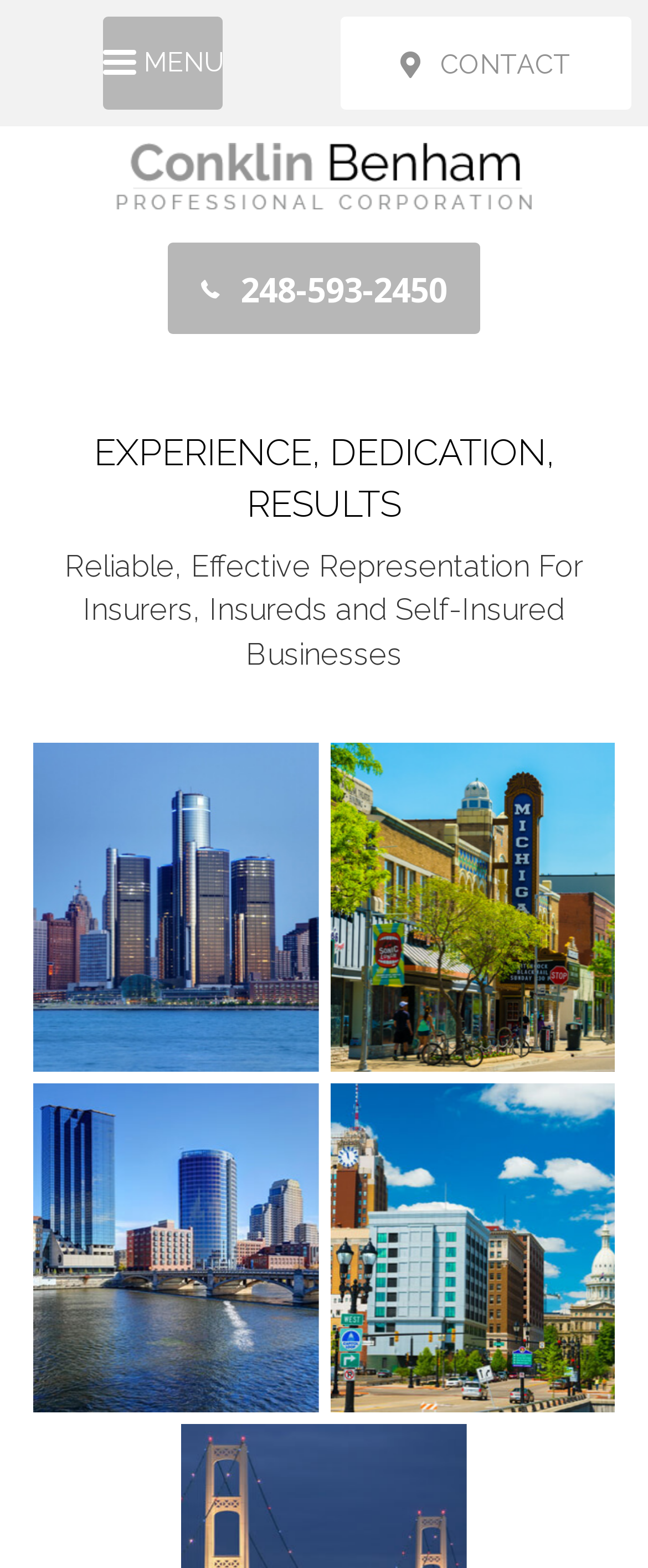Kindly respond to the following question with a single word or a brief phrase: 
What is the text on the top-left button?

Menu